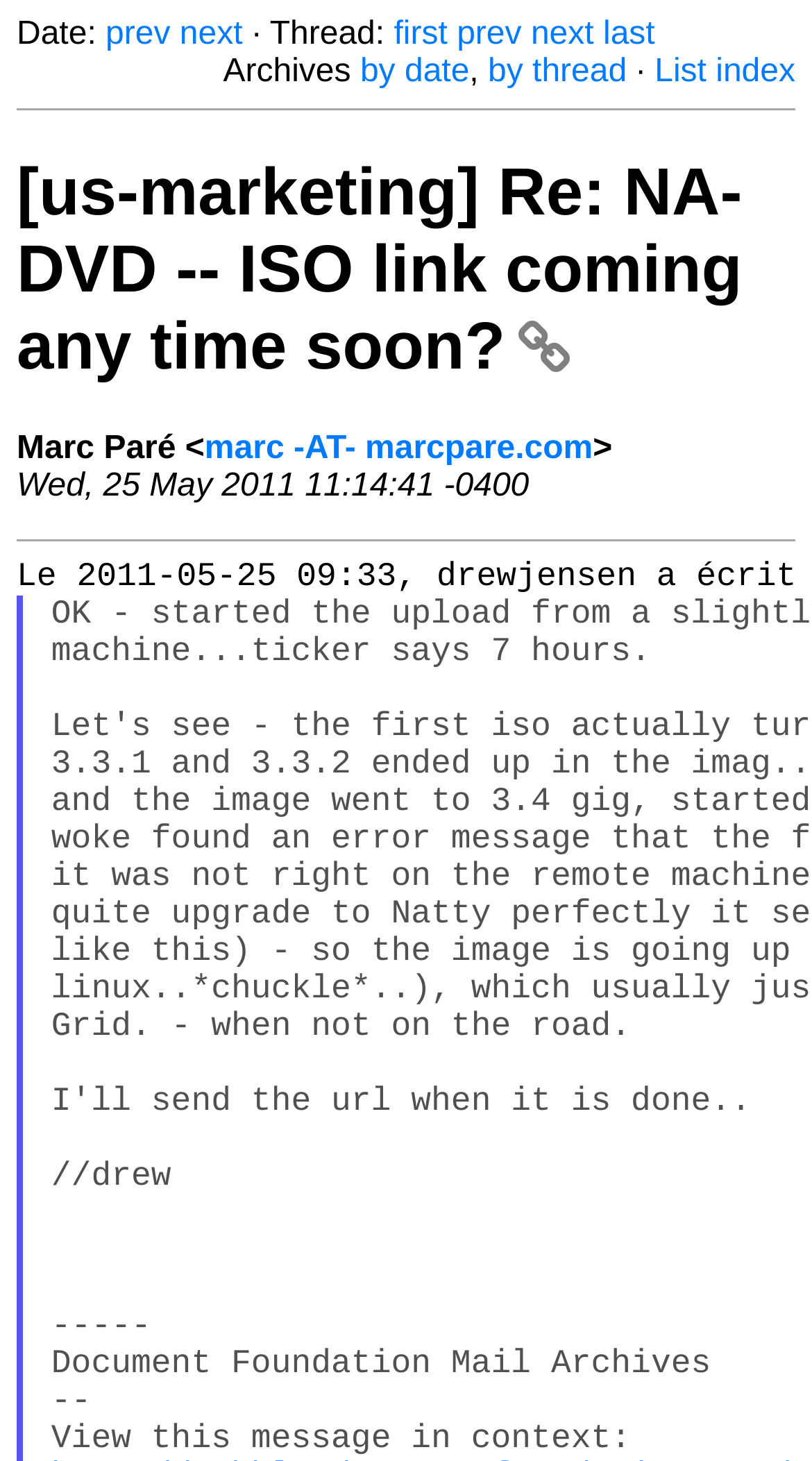What is the thread title?
Answer the question with a single word or phrase by looking at the picture.

[us-marketing] Re: NA-DVD -- ISO link coming any time soon?